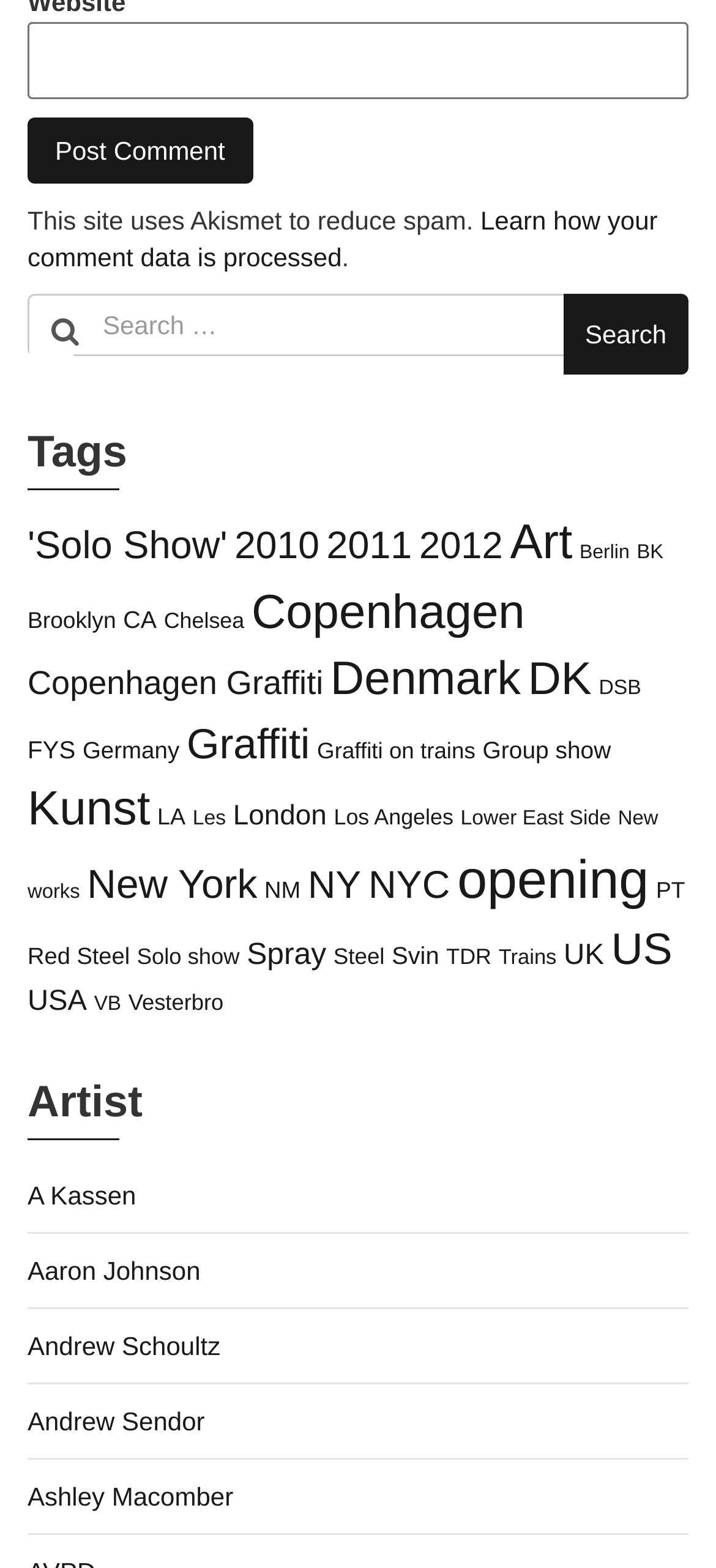What is the purpose of the 'Search' button?
Using the image, elaborate on the answer with as much detail as possible.

The 'Search' button is located next to a search bar, which suggests that it is used to search for content on the website. Users can enter search terms into the search bar and click the 'Search' button to find relevant results.